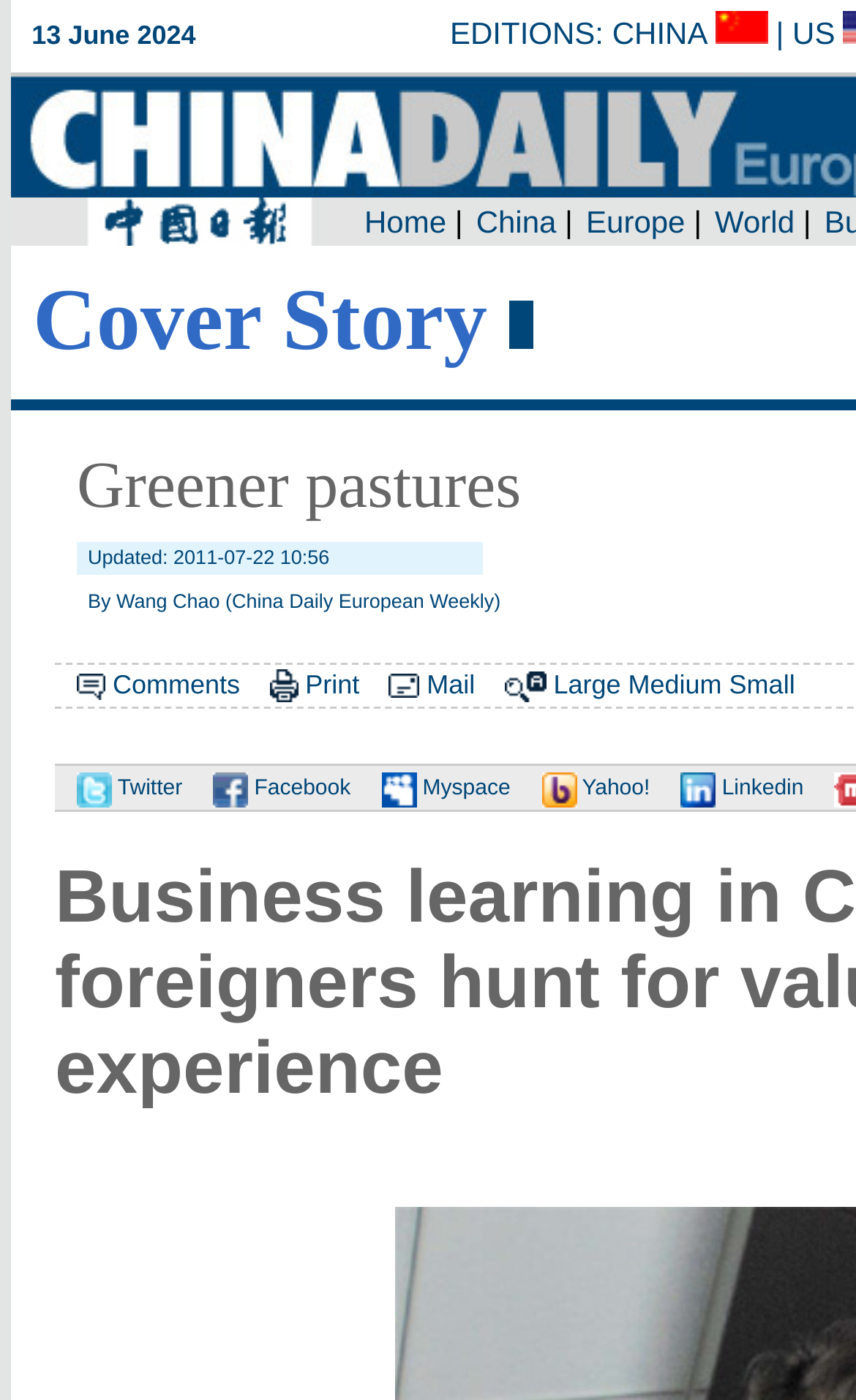What are the available font sizes?
Your answer should be a single word or phrase derived from the screenshot.

Large, Medium, Small